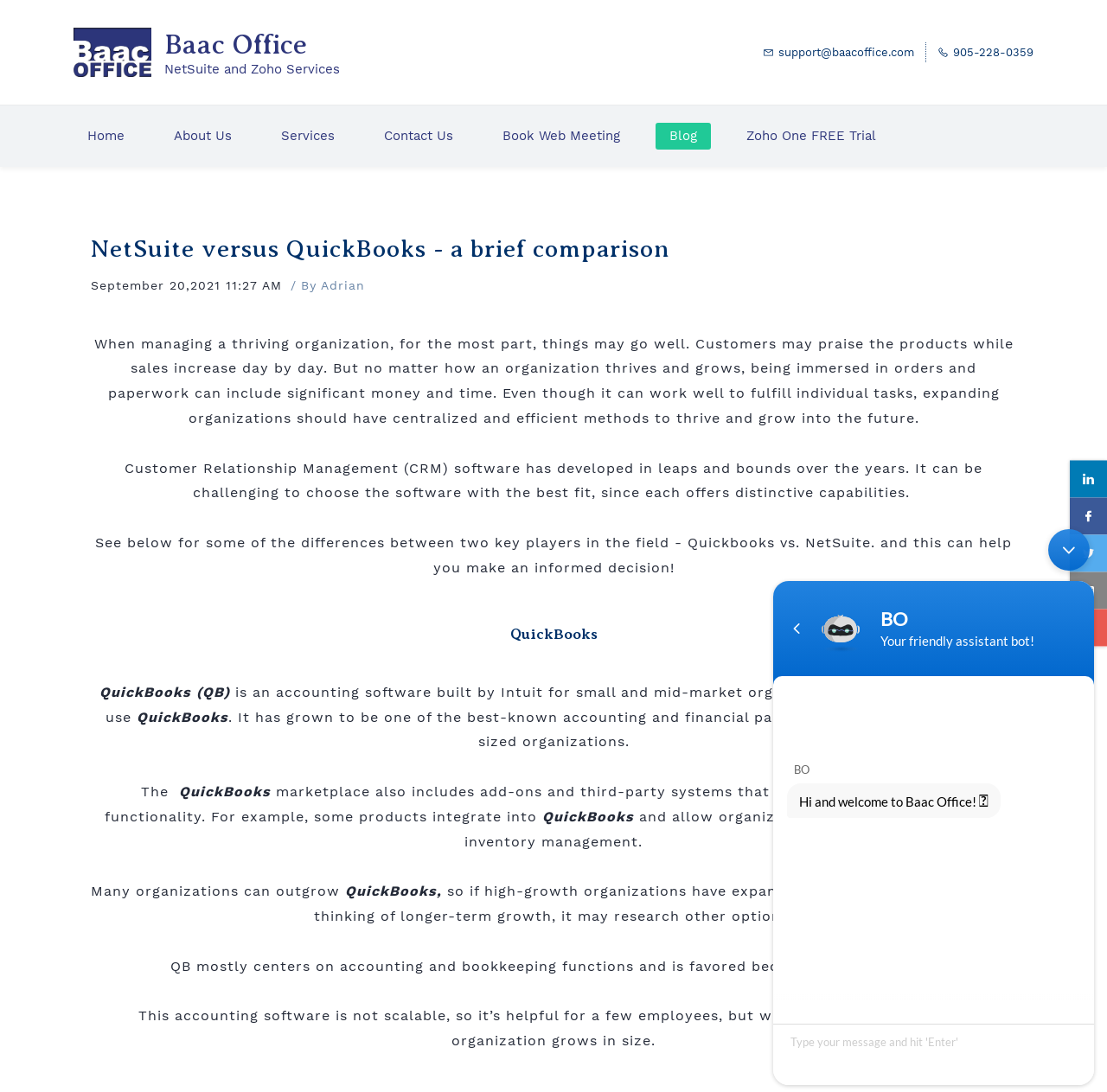Provide an in-depth caption for the elements present on the webpage.

The webpage is about comparing NetSuite and QuickBooks, two popular accounting tools for businesses. At the top, there is a navigation menu with links to "Home", "About Us", "Services", "Contact Us", "Book Web Meeting", "Blog", and "Zoho One FREE Trial". Below the navigation menu, there is a heading that reads "NetSuite versus QuickBooks - a brief comparison". 

To the left of the heading, there is a logo of "Baac Office" with a link to the website. On the right side, there are contact information links, including an email address and a phone number, each accompanied by a small icon. 

The main content of the webpage is divided into sections. The first section introduces the importance of centralized and efficient methods for managing a thriving organization. The second section discusses the development of Customer Relationship Management (CRM) software and the challenge of choosing the right one. 

The third section compares NetSuite and QuickBooks, two key players in the field. It starts with a heading "QuickBooks" and provides an overview of the software, including its features, capabilities, and limitations. The text explains that QuickBooks is an accounting software suitable for small and mid-market organizations, but it may not be scalable for larger organizations. 

Throughout the webpage, there are no images except for the logo of "Baac Office" and small icons accompanying the contact information links. The layout is clean, with a clear hierarchy of headings and paragraphs, making it easy to read and follow.